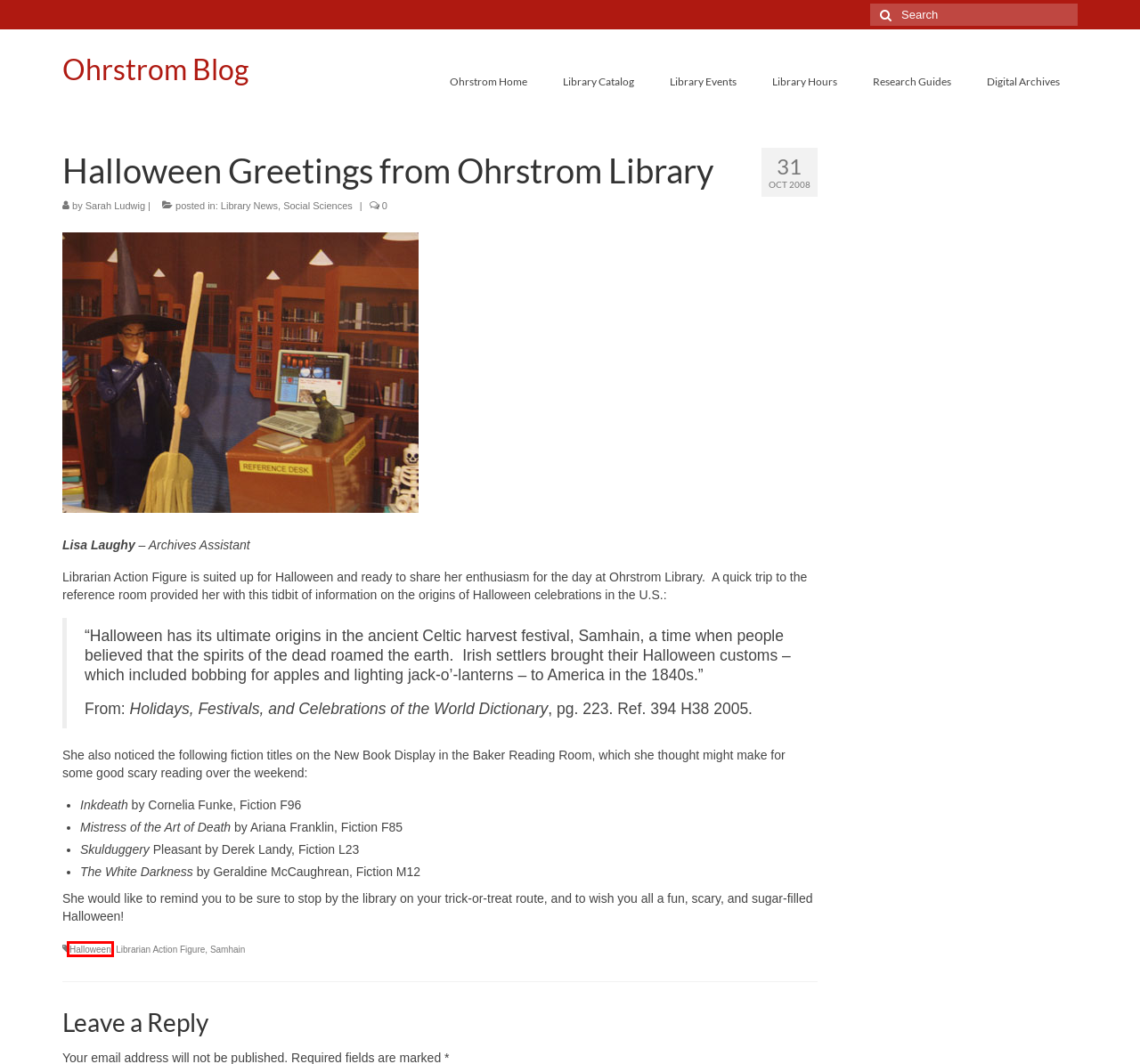You are presented with a screenshot of a webpage with a red bounding box. Select the webpage description that most closely matches the new webpage after clicking the element inside the red bounding box. The options are:
A. Social Sciences – Ohrstrom Blog
B. Sarah Ludwig – Ohrstrom Blog
C. Upcoming Events – Ohrstrom Blog
D. Samhain – Ohrstrom Blog
E. Library News – Ohrstrom Blog
F. Home - Home - Ohrstrom Library at Ohrstrom Library at St. Paul's School
G. Halloween – Ohrstrom Blog
H. Librarian Action Figure – Ohrstrom Blog

G